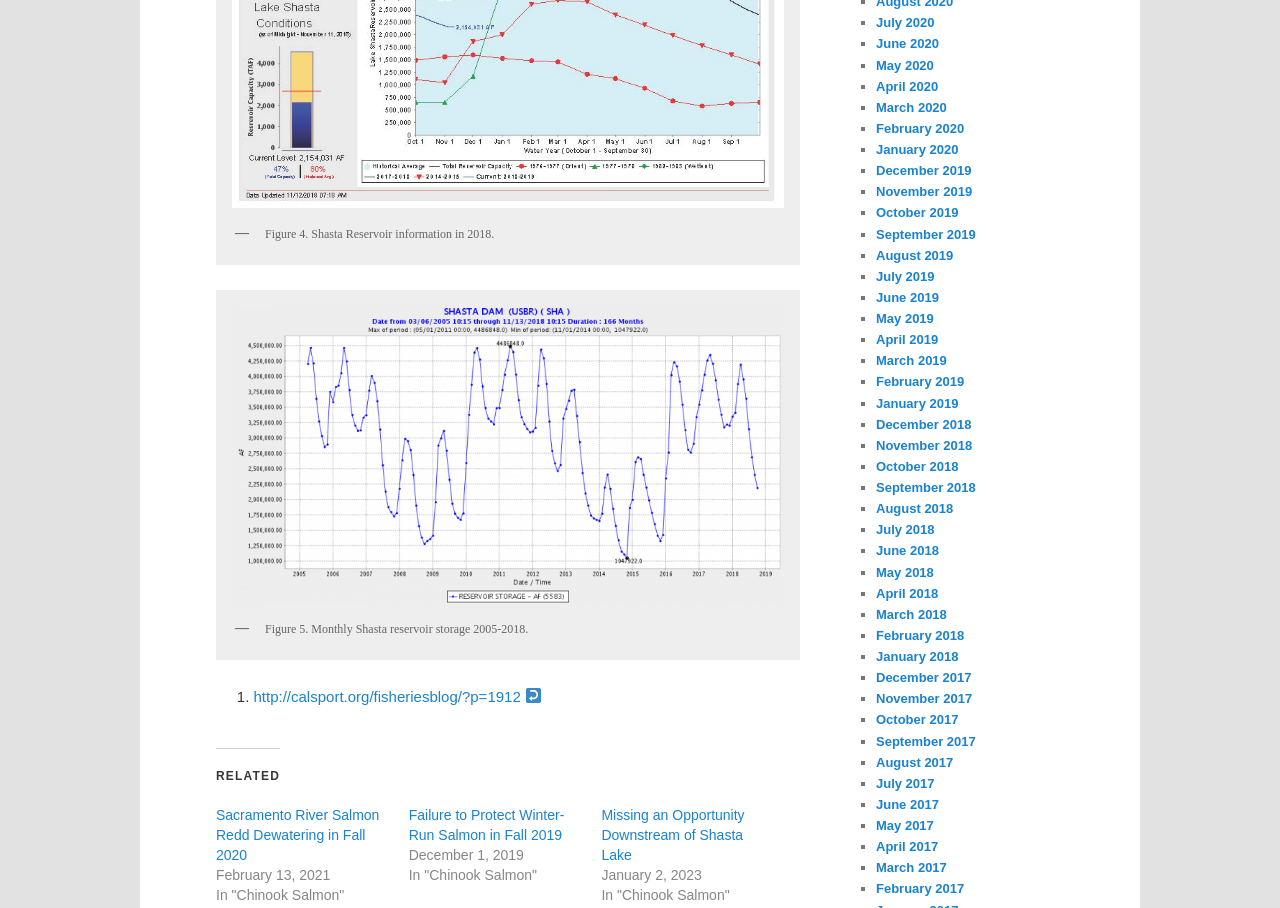Using details from the image, please answer the following question comprehensively:
What is the date of the link 'Failure to Protect Winter-Run Salmon in Fall 2019'?

I found the date of the link 'Failure to Protect Winter-Run Salmon in Fall 2019' by looking at the time element with ID 1055, which is a child element of the link with ID 1075. The time element has a StaticText child with the text 'December 1, 2019'.